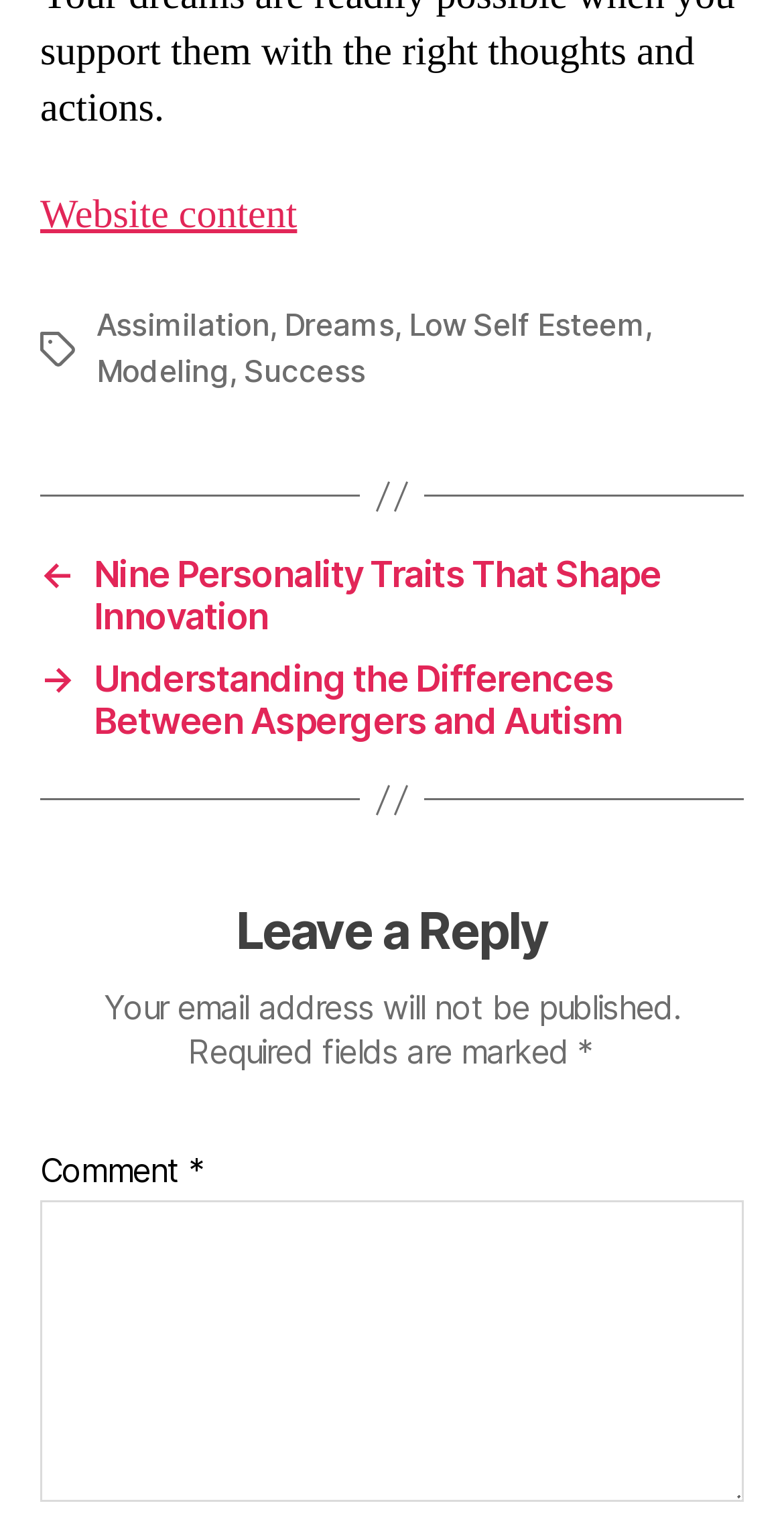Can you specify the bounding box coordinates for the region that should be clicked to fulfill this instruction: "Leave a reply".

[0.051, 0.588, 0.949, 0.629]